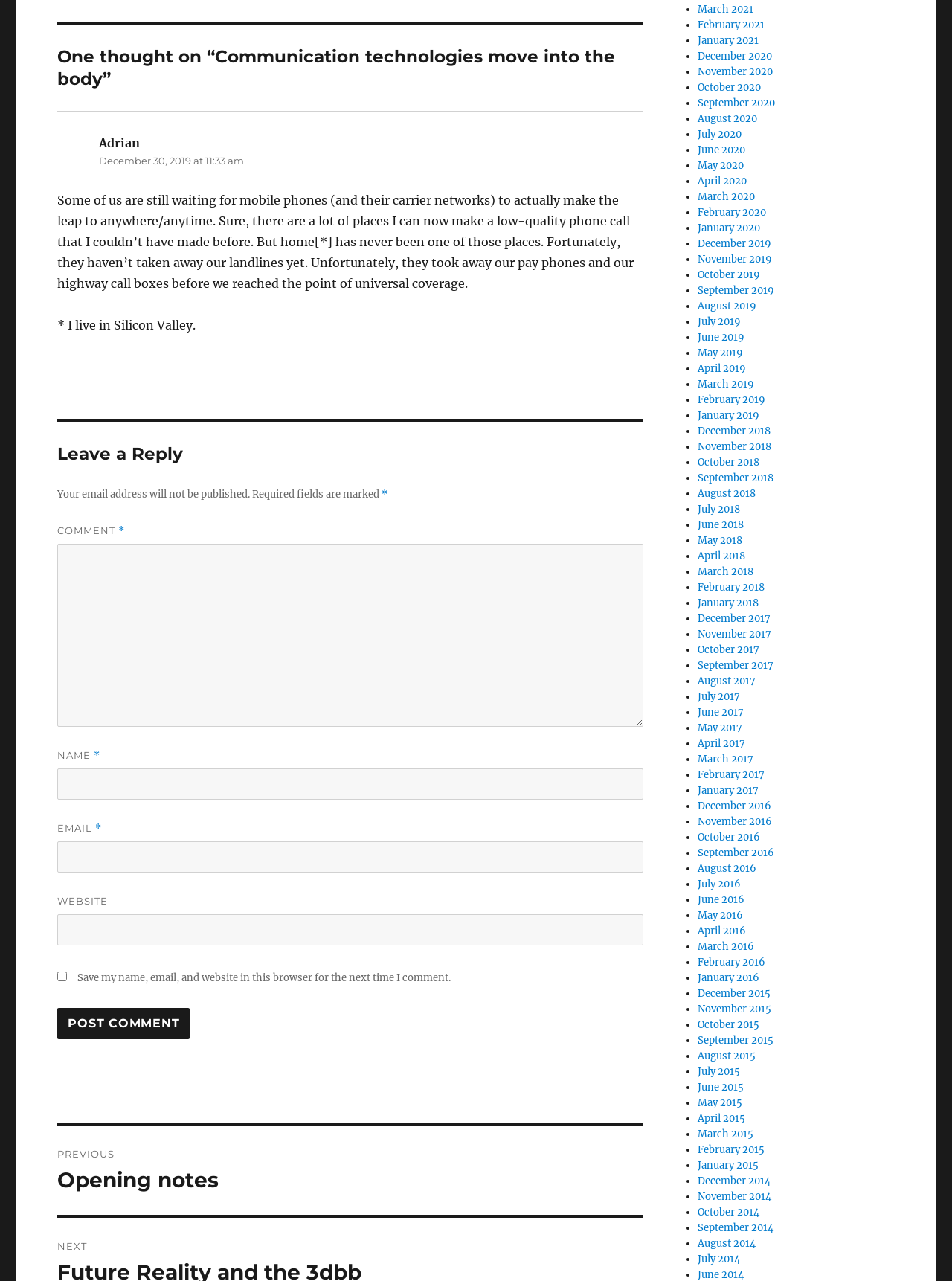Please identify the bounding box coordinates of the clickable area that will fulfill the following instruction: "View publication". The coordinates should be in the format of four float numbers between 0 and 1, i.e., [left, top, right, bottom].

None